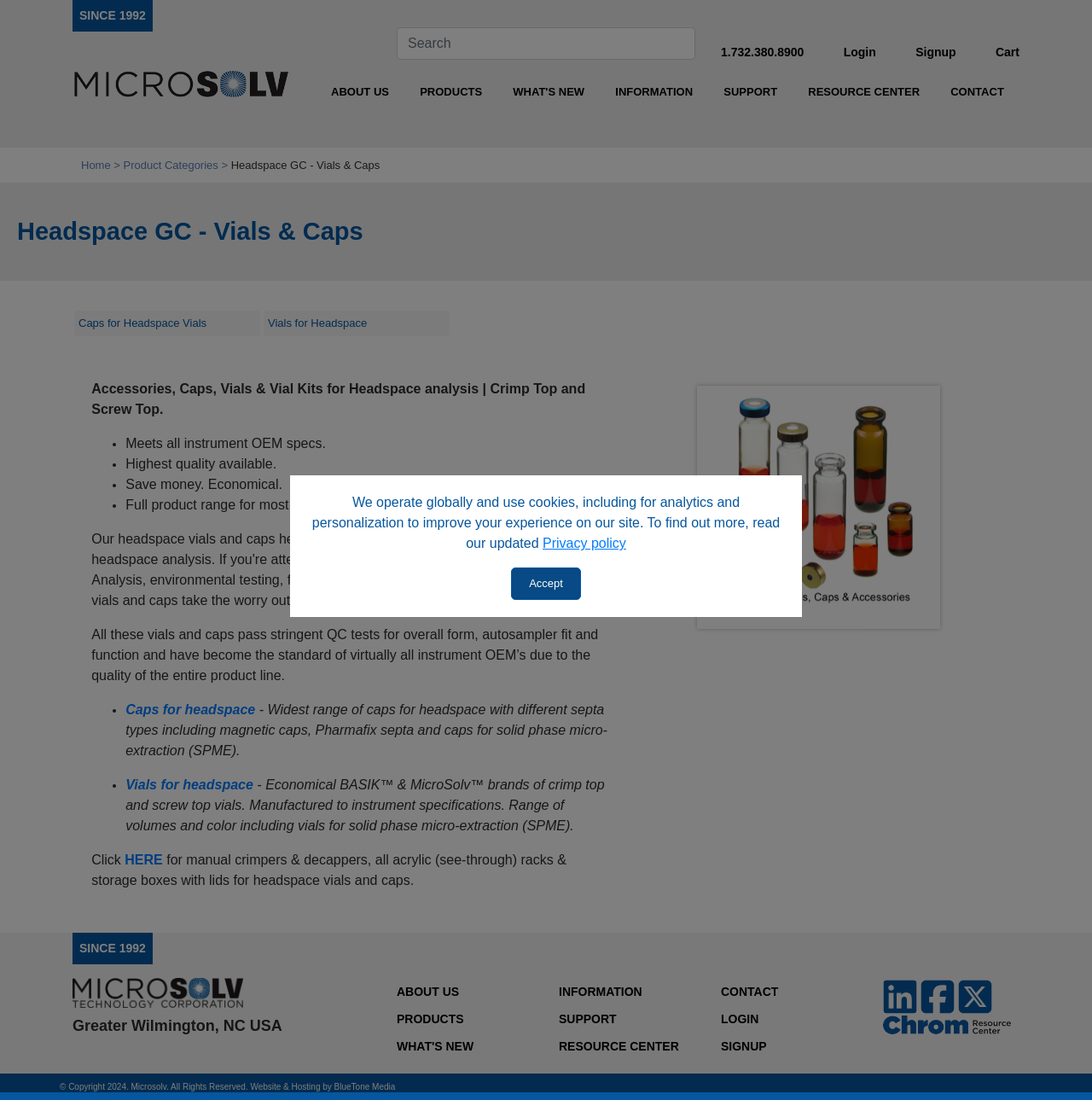Locate the bounding box coordinates of the clickable part needed for the task: "Learn about the company".

[0.297, 0.07, 0.362, 0.097]